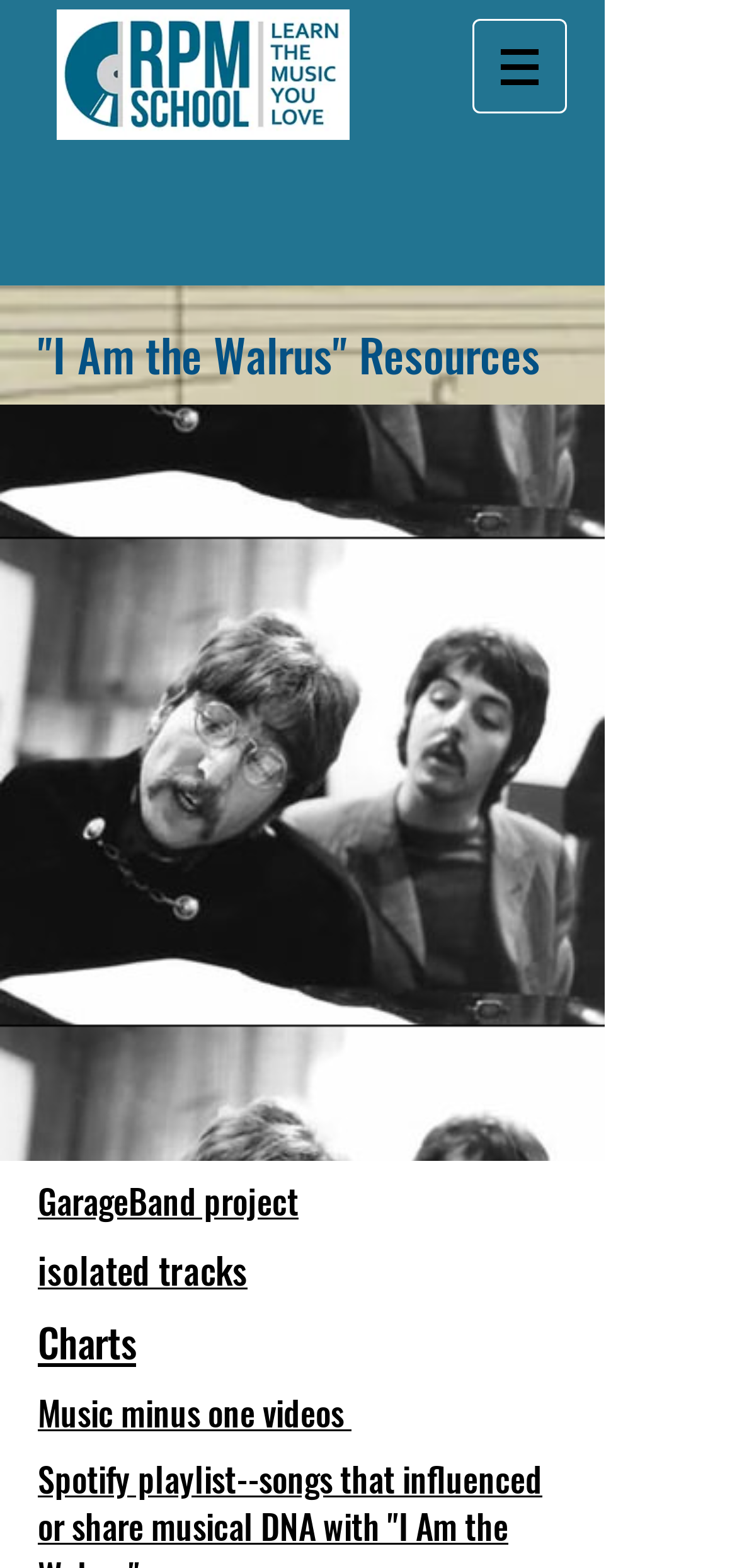Determine the bounding box for the UI element that matches this description: "Music minus one videos".

[0.051, 0.885, 0.477, 0.916]